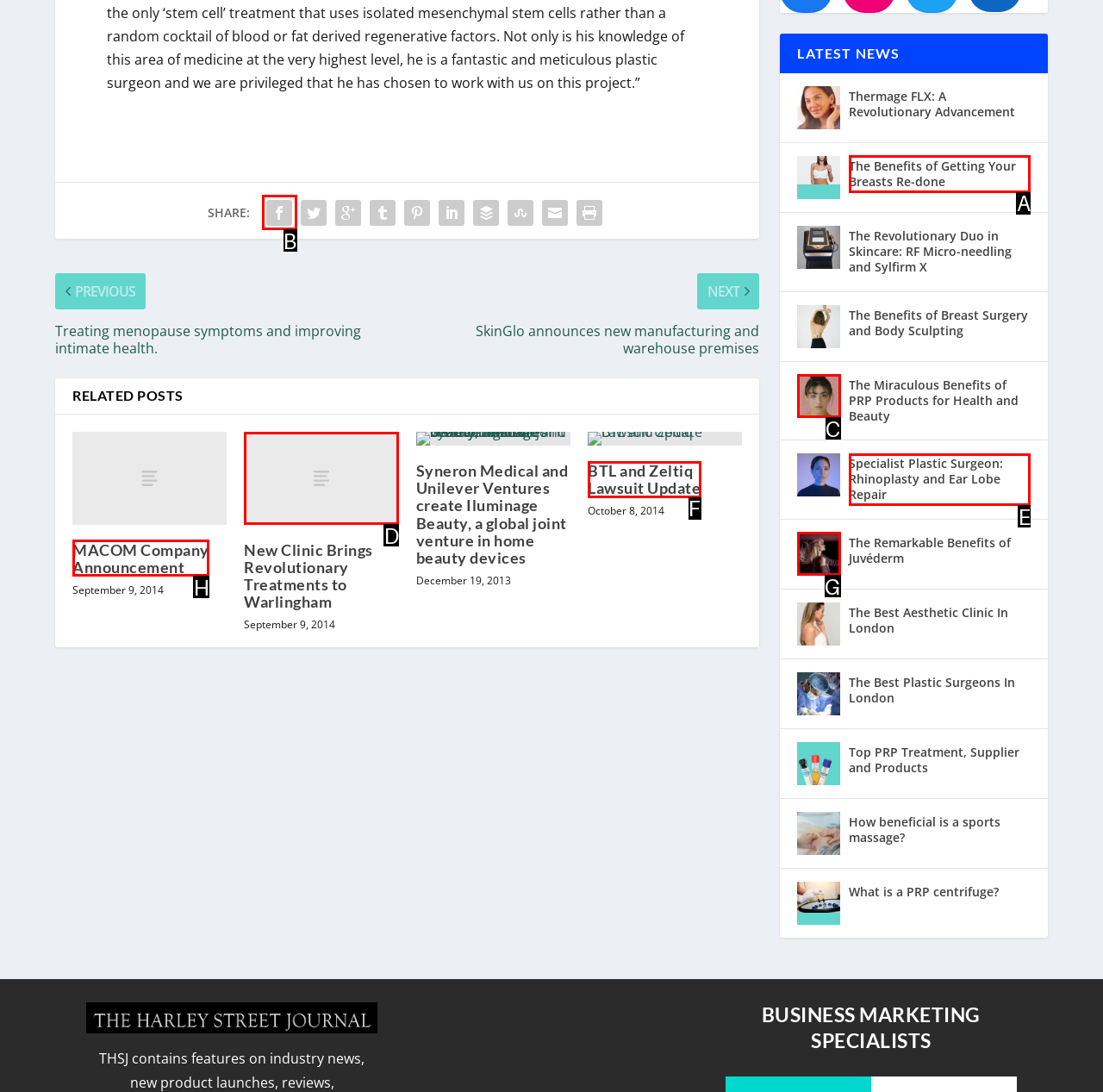Using the provided description: MACOM Company Announcement, select the most fitting option and return its letter directly from the choices.

H